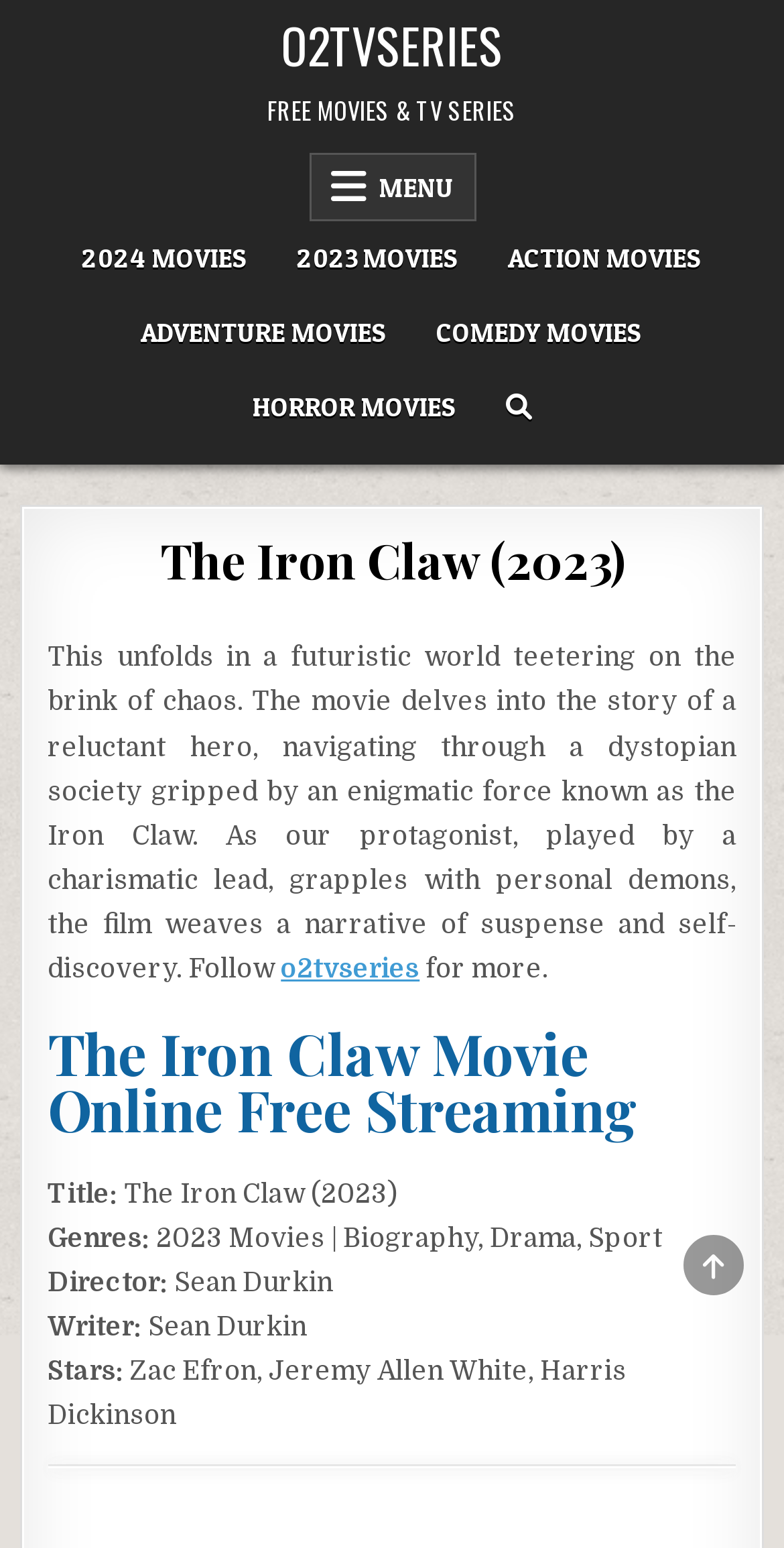Who is the director of the movie?
Please provide a comprehensive answer to the question based on the webpage screenshot.

The director of the movie can be found in the static text 'Director: Sean Durkin'.